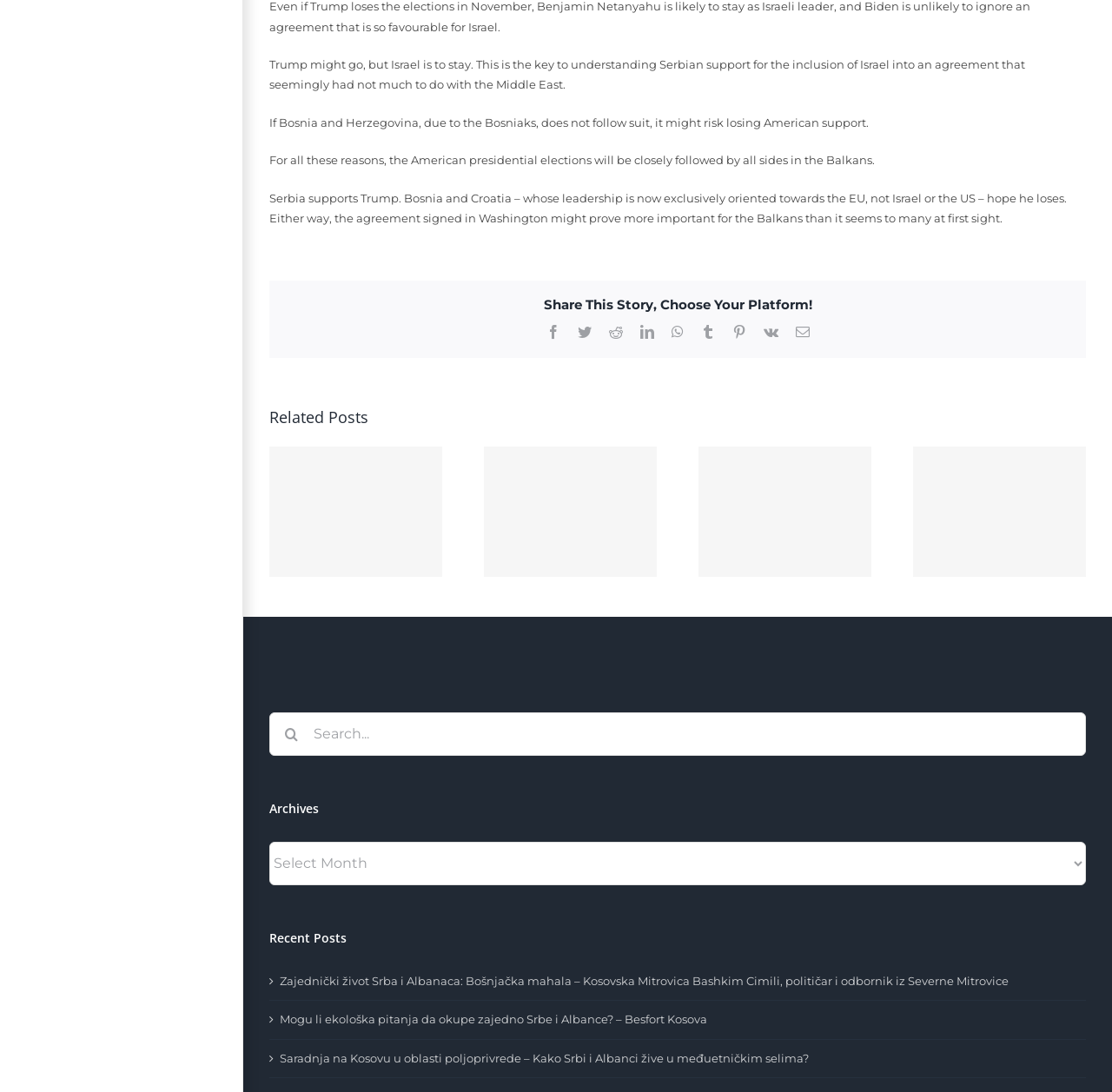Please find the bounding box coordinates of the element that you should click to achieve the following instruction: "View related post 'Behlul Beqaj: Vlada Kosova u funkciji americkog scenarija'". The coordinates should be presented as four float numbers between 0 and 1: [left, top, right, bottom].

[0.156, 0.43, 0.173, 0.448]